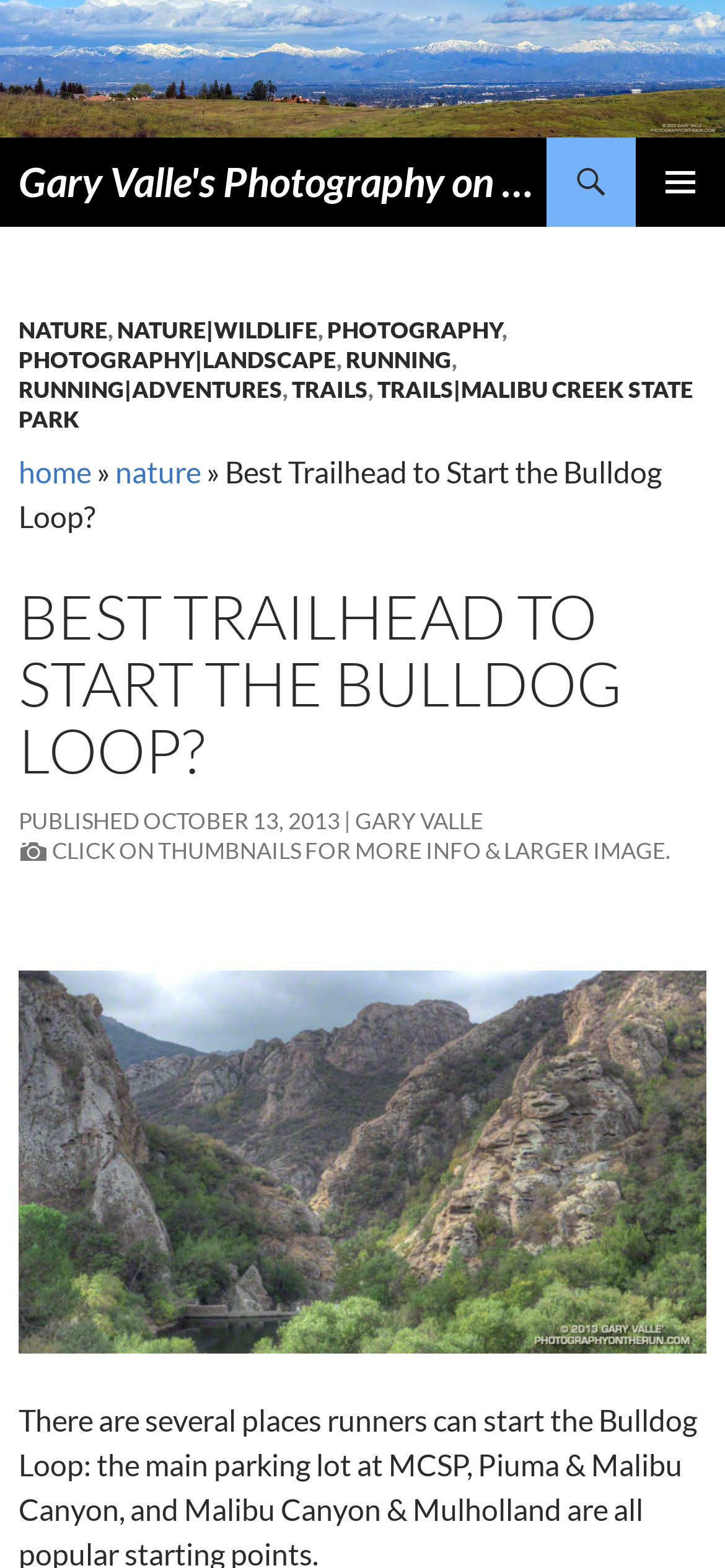Identify the bounding box coordinates for the UI element described as: "published October 13, 2013".

[0.026, 0.515, 0.469, 0.533]